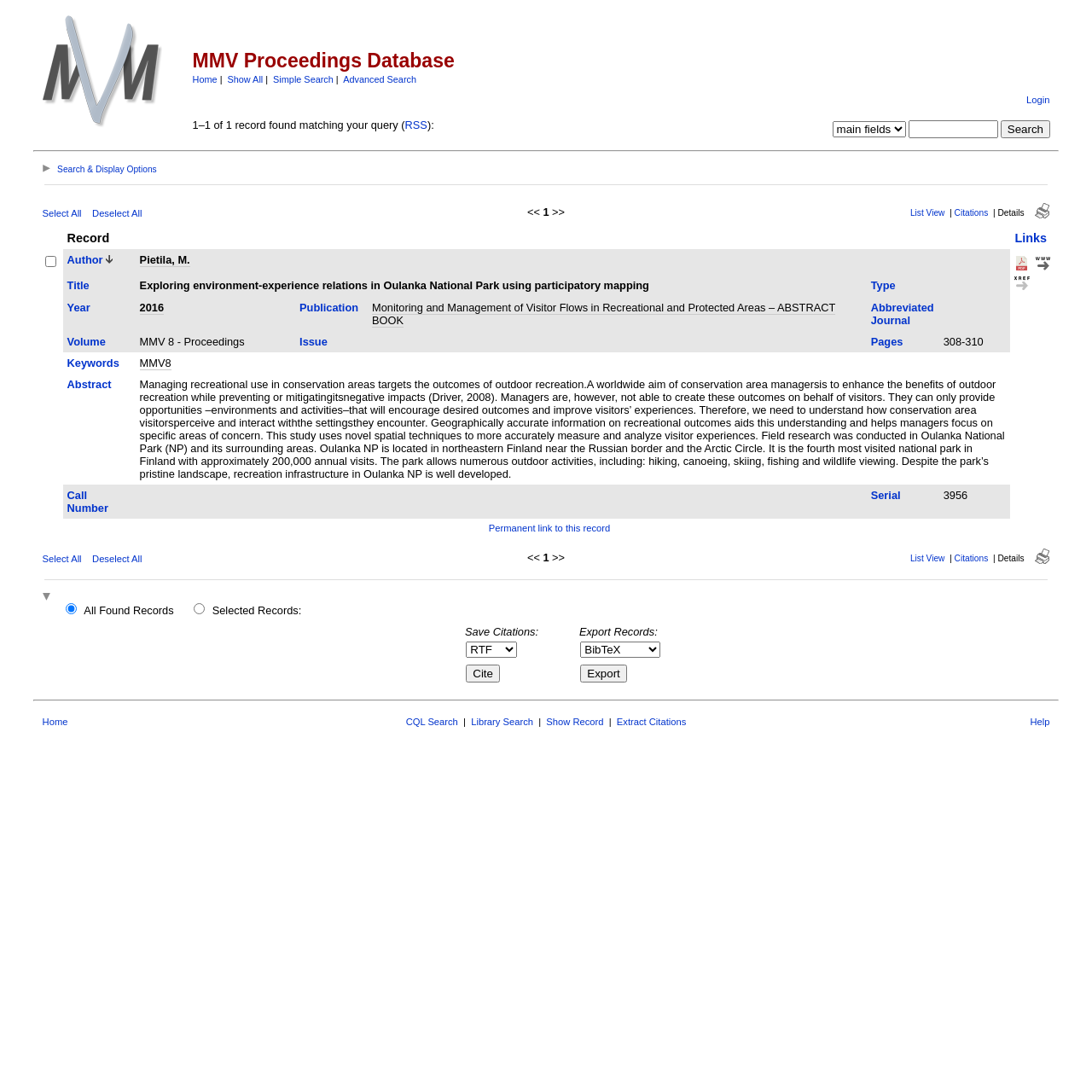Given the element description Pages, specify the bounding box coordinates of the corresponding UI element in the format (top-left x, top-left y, bottom-right x, bottom-right y). All values must be between 0 and 1.

[0.797, 0.307, 0.827, 0.319]